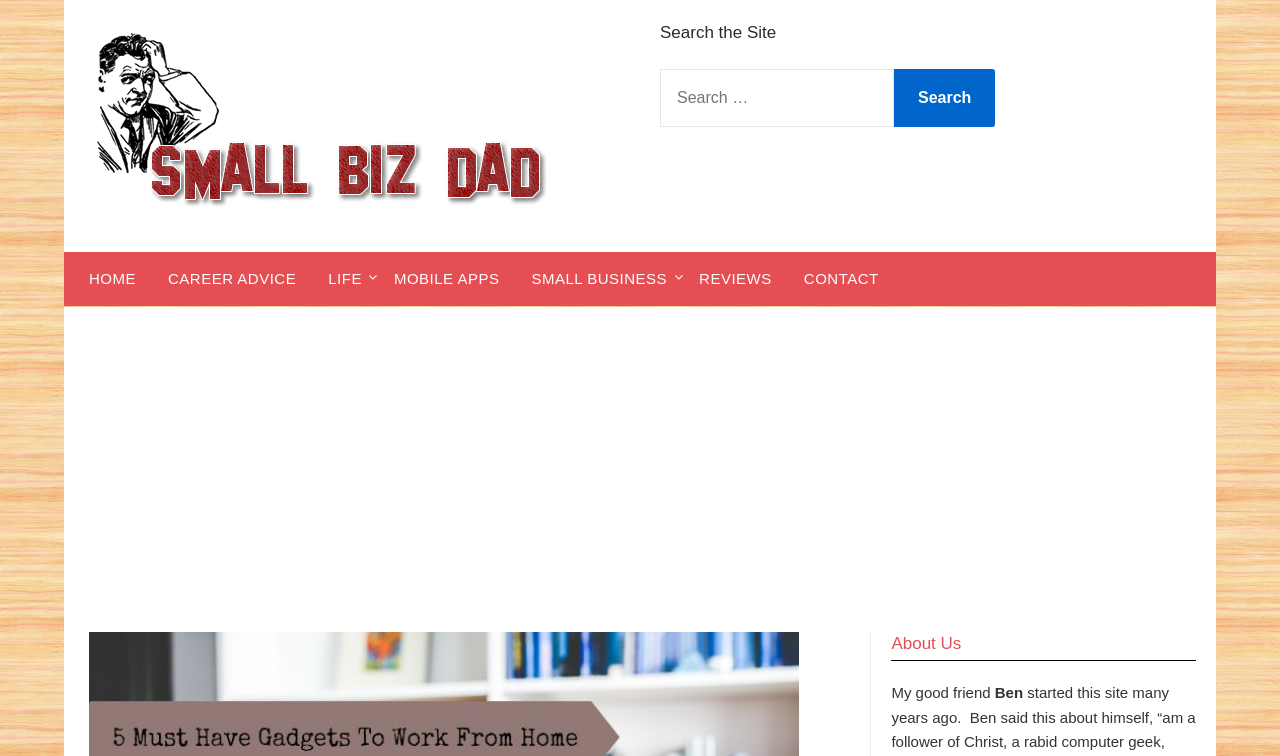Use a single word or phrase to respond to the question:
What is the purpose of the search box?

To search the site